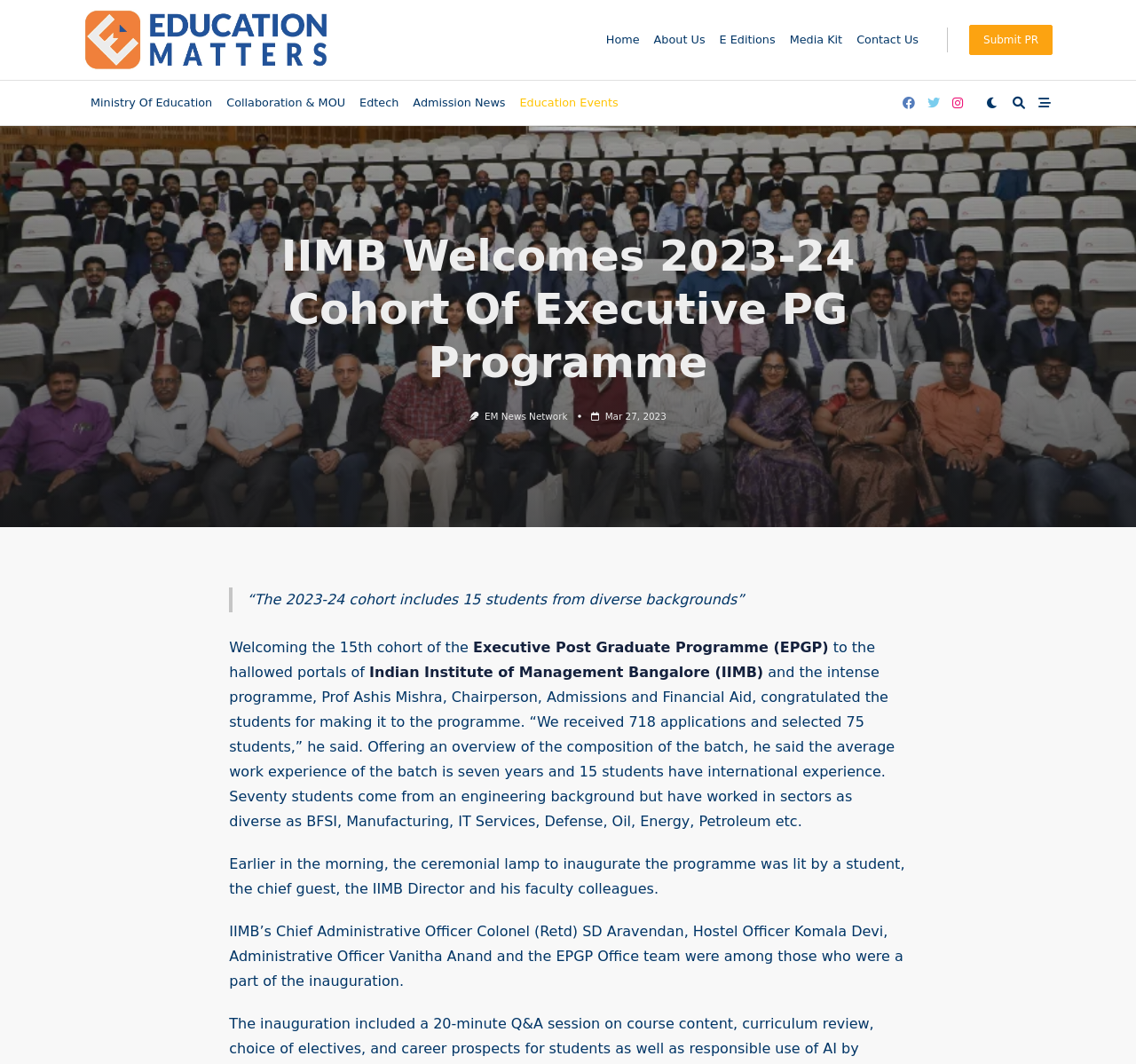Please answer the following question using a single word or phrase: 
What is the name of the programme being discussed?

Executive Post Graduate Programme (EPGP)